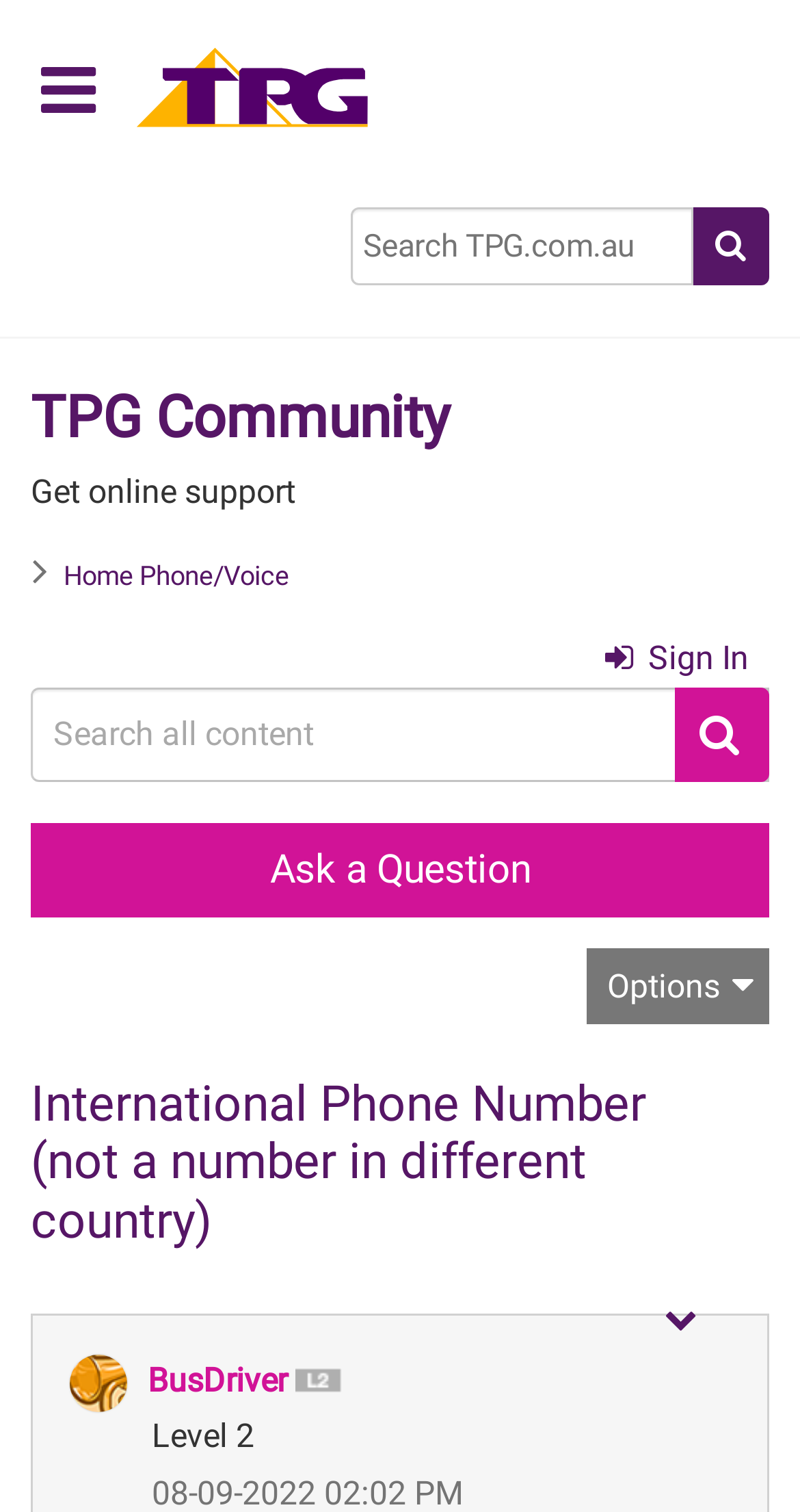How many buttons are there in the top-right corner?
Offer a detailed and full explanation in response to the question.

I found the answer by examining the button elements located at the top-right corner of the webpage and found two buttons with the texts '' and 'Search'.